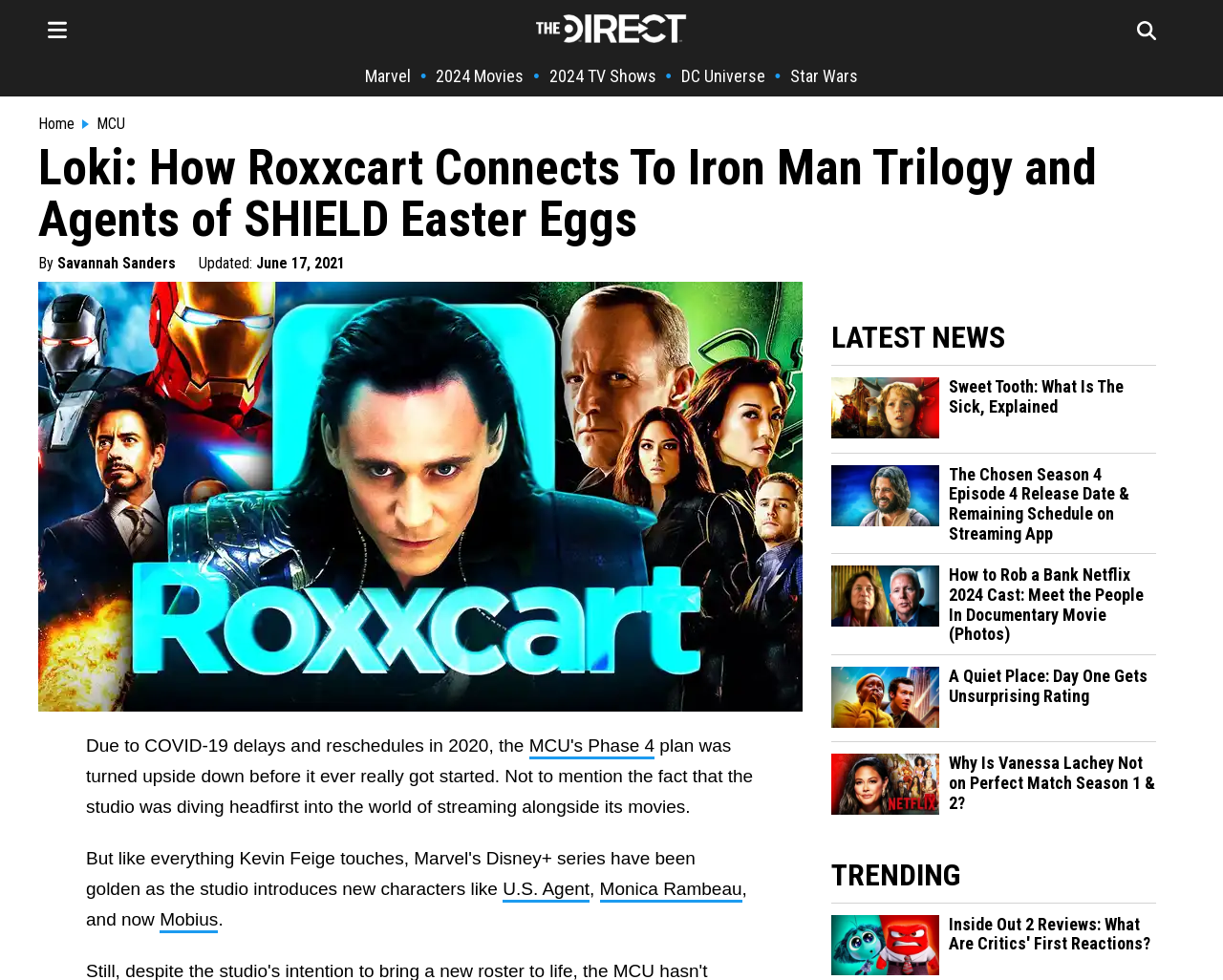Determine the bounding box coordinates of the clickable region to execute the instruction: "Check the latest news". The coordinates should be four float numbers between 0 and 1, denoted as [left, top, right, bottom].

[0.68, 0.327, 0.945, 0.363]